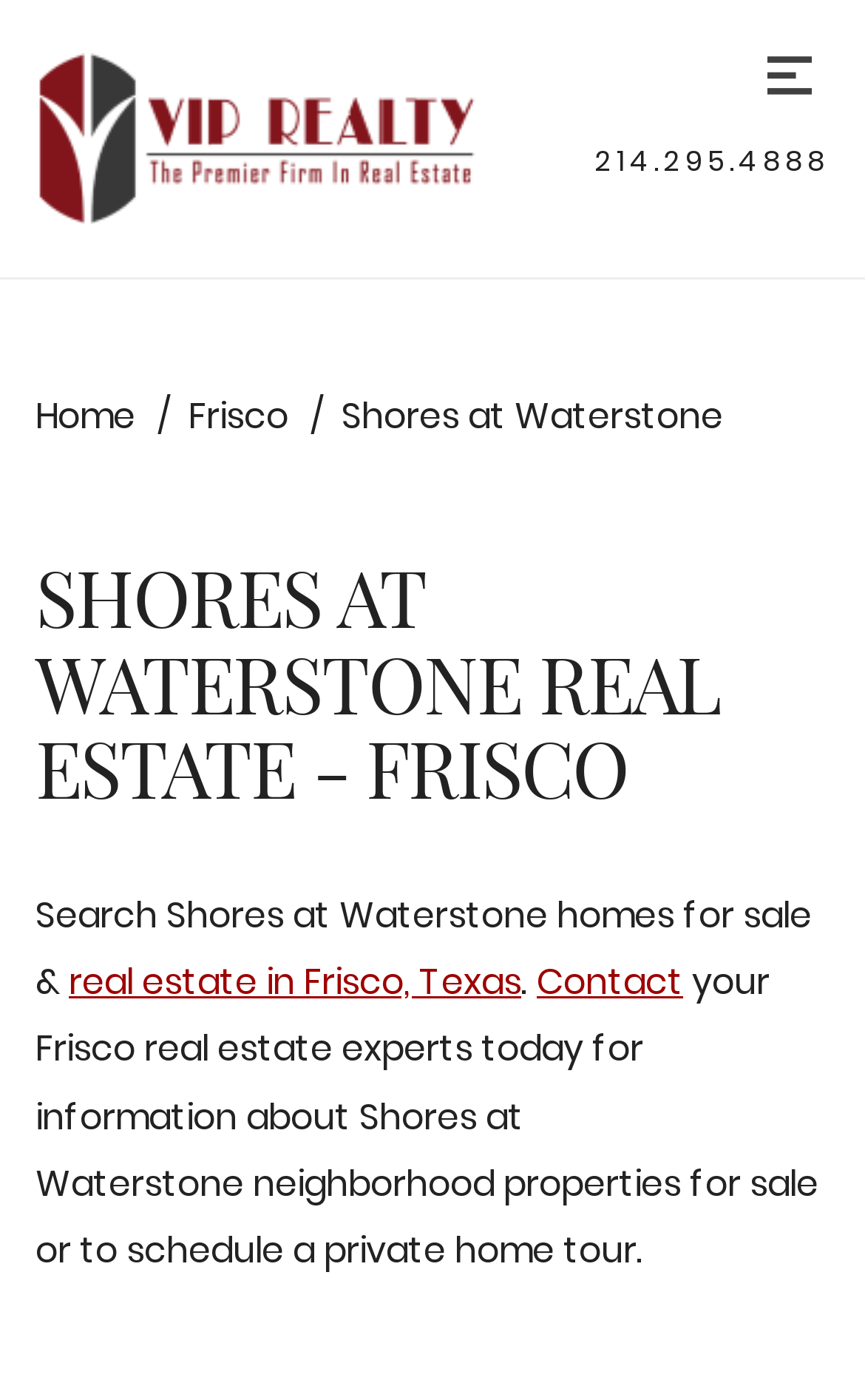What is the phone number to contact?
Using the visual information, respond with a single word or phrase.

214.295.4888